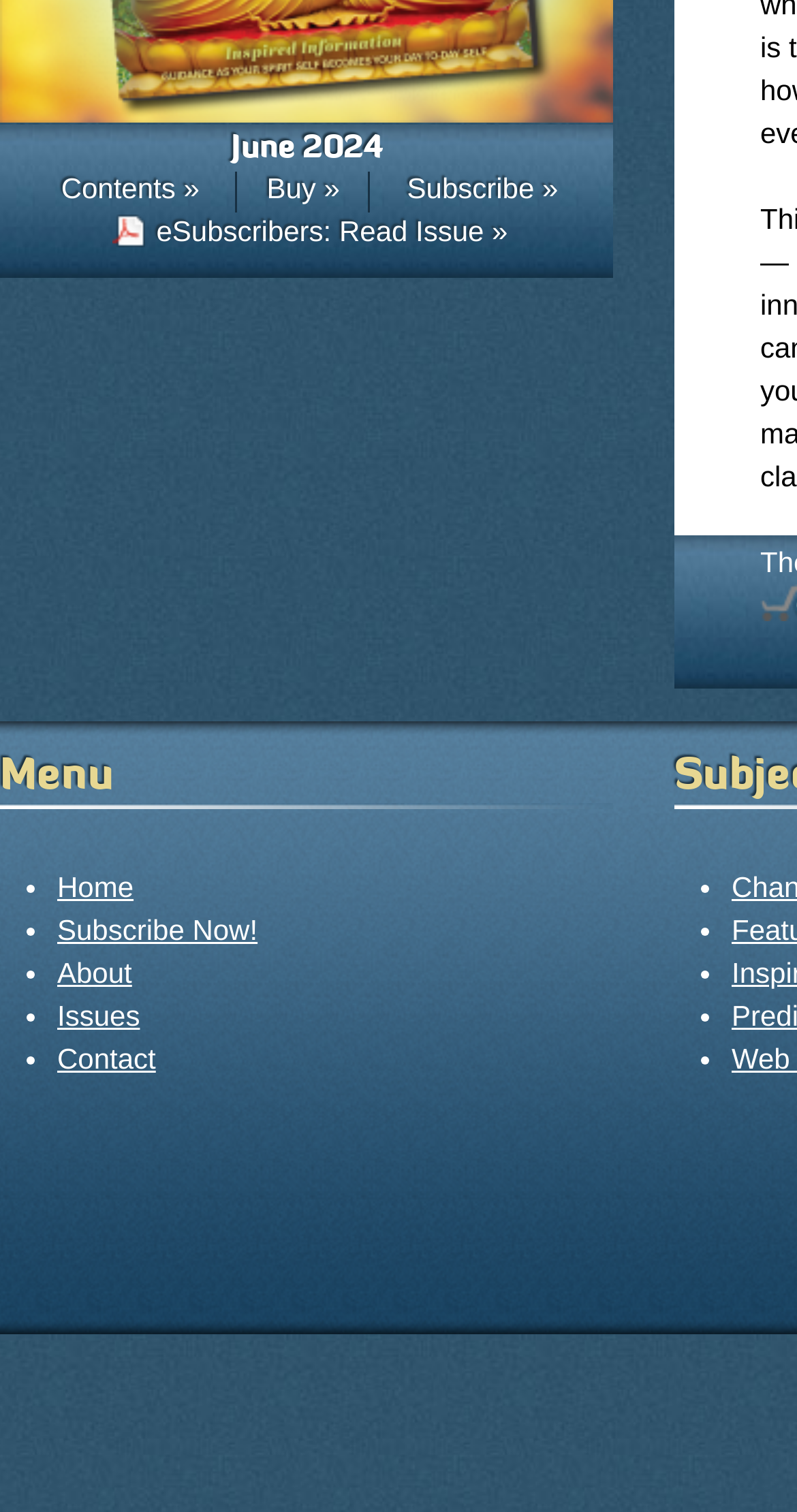What is the purpose of the 'eSubscribers: Read Issue »' link?
Craft a detailed and extensive response to the question.

The link 'eSubscribers: Read Issue »' is likely intended for electronic subscribers to access and read the current issue.